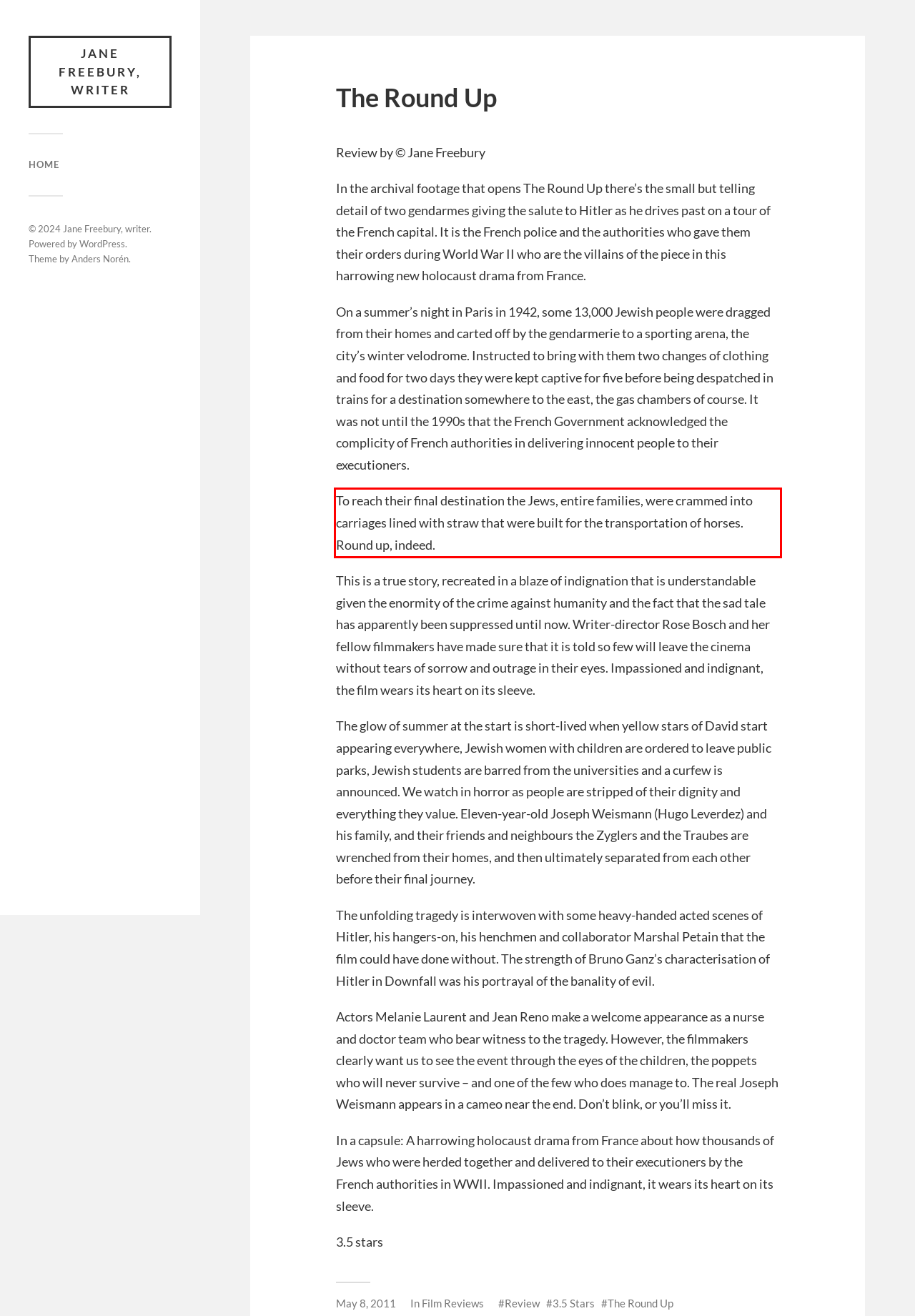Please extract the text content within the red bounding box on the webpage screenshot using OCR.

To reach their final destination the Jews, entire families, were crammed into carriages lined with straw that were built for the transportation of horses. Round up, indeed.